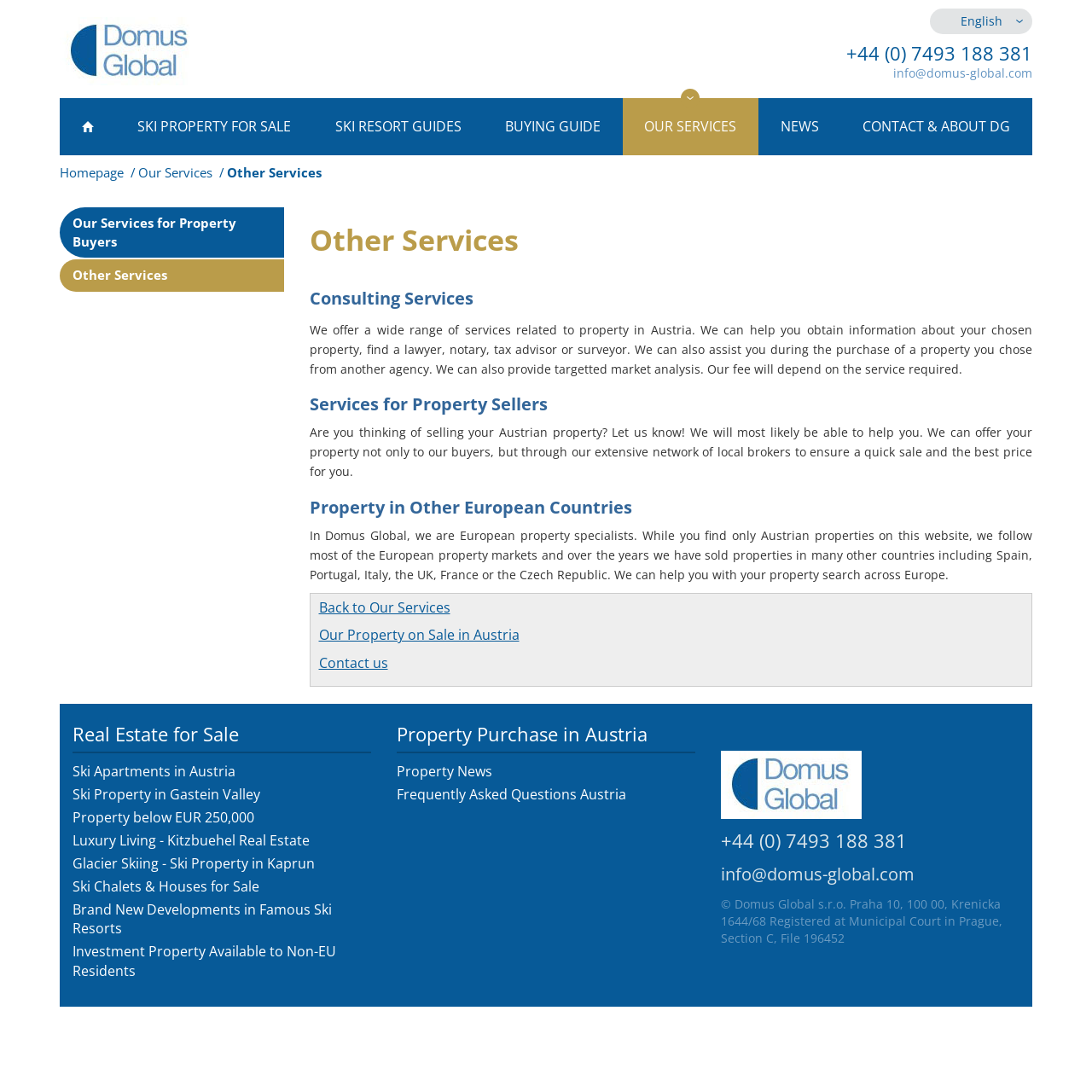What is the language of the website?
Please provide a detailed and comprehensive answer to the question.

I found the answer by looking at the link element with the text 'English' and the bounding box coordinates [0.852, 0.008, 0.945, 0.031]. This suggests that the website is available in English.